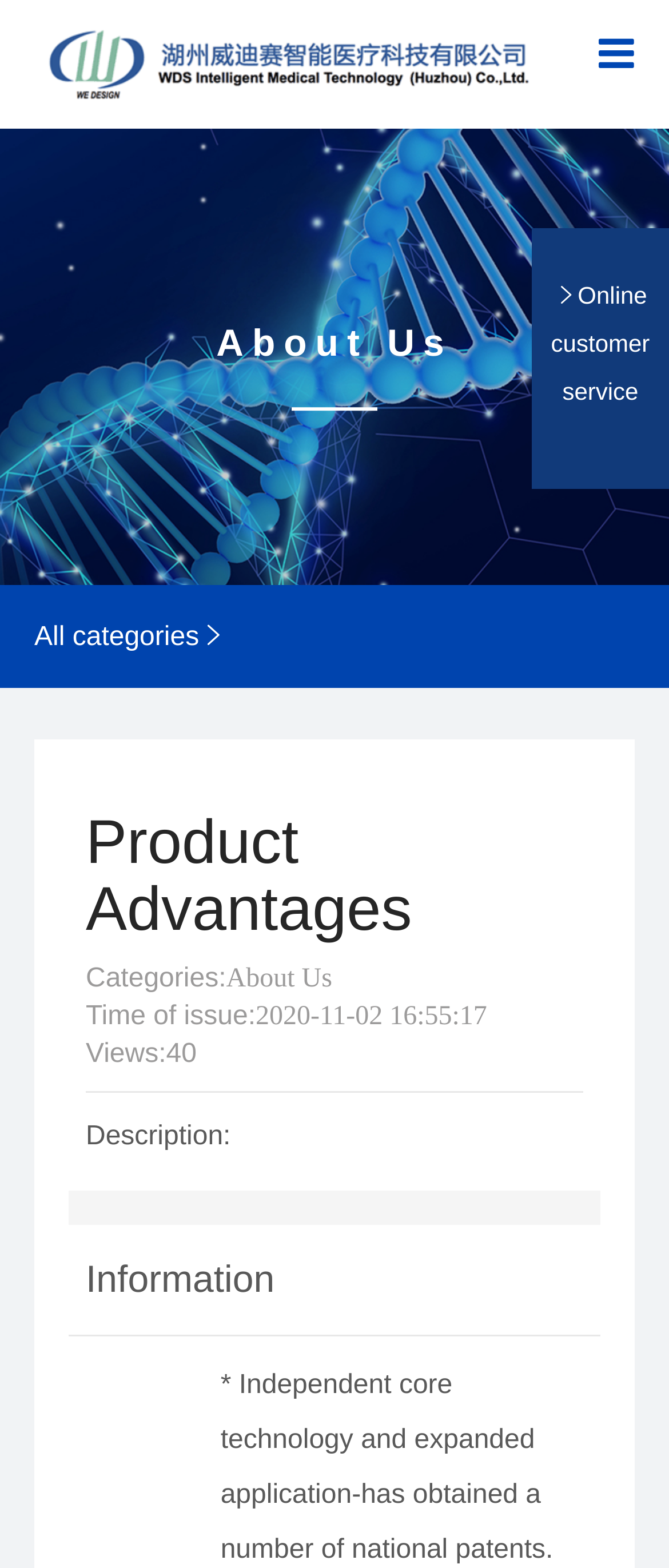Determine the bounding box coordinates for the area that needs to be clicked to fulfill this task: "Click Home". The coordinates must be given as four float numbers between 0 and 1, i.e., [left, top, right, bottom].

[0.051, 0.131, 0.949, 0.188]